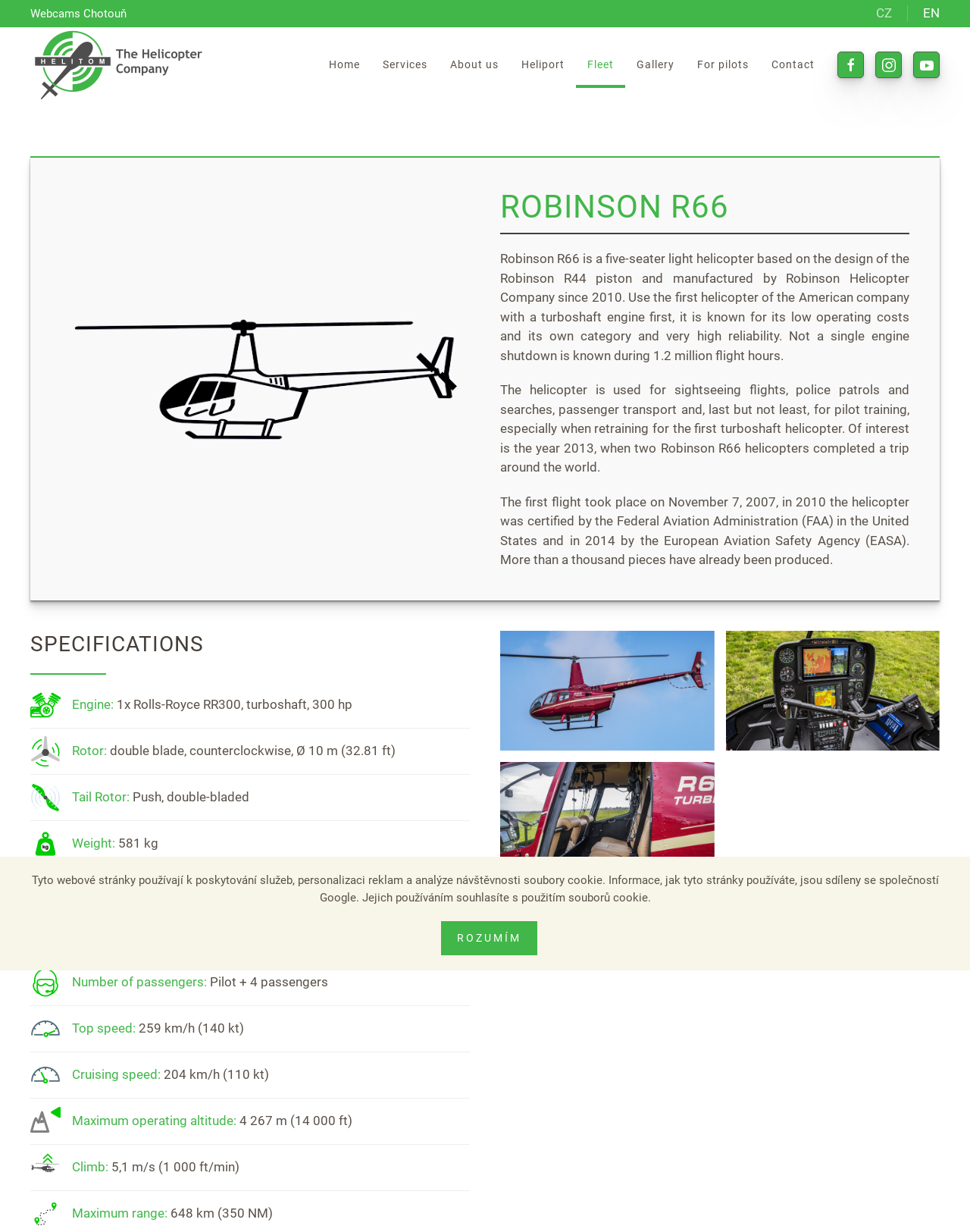Provide the bounding box coordinates of the section that needs to be clicked to accomplish the following instruction: "Click the Home link."

[0.327, 0.022, 0.383, 0.083]